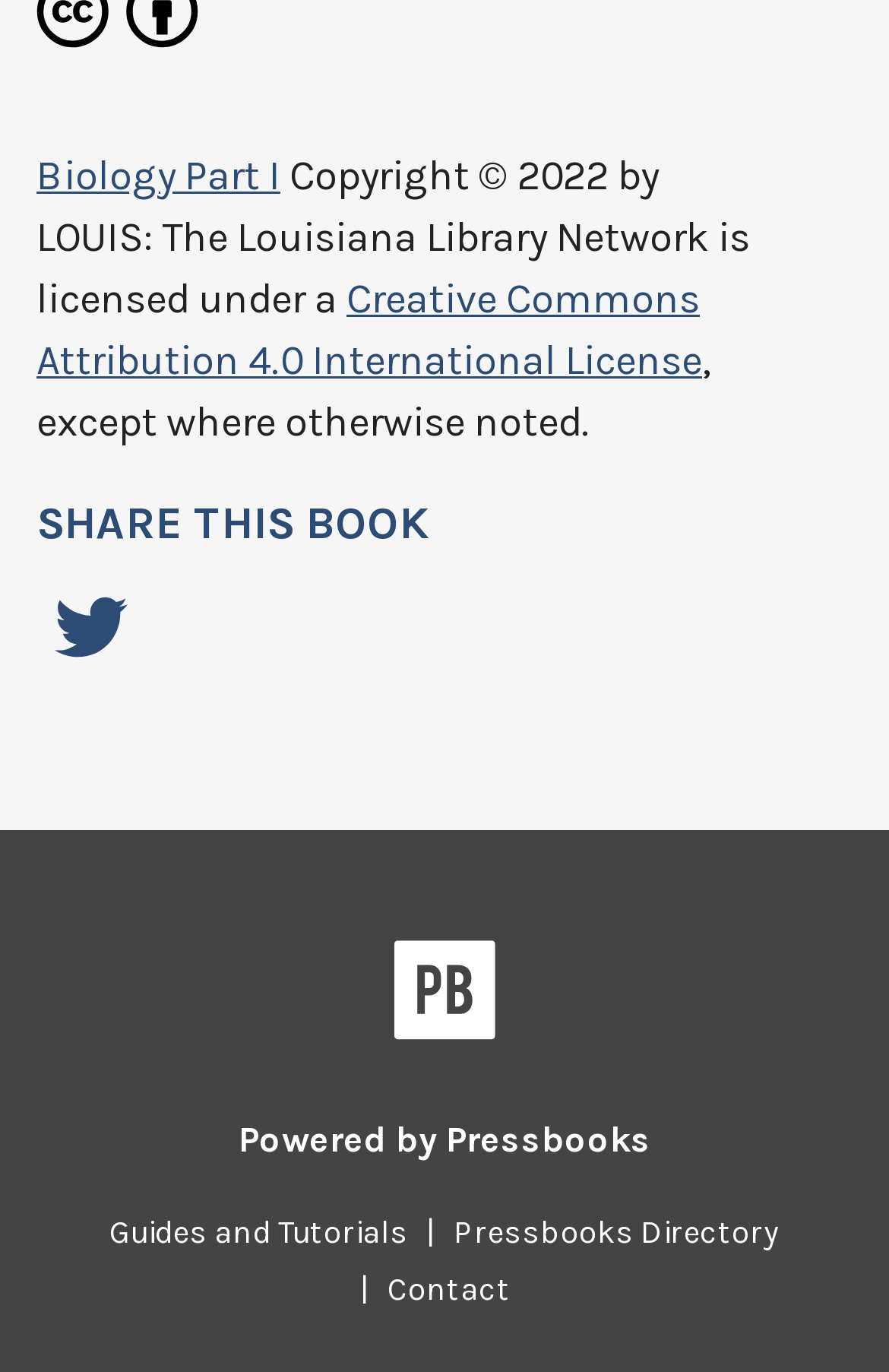Please identify the bounding box coordinates of the element I should click to complete this instruction: 'Visit Pressbooks Directory'. The coordinates should be given as four float numbers between 0 and 1, like this: [left, top, right, bottom].

[0.49, 0.884, 0.897, 0.912]